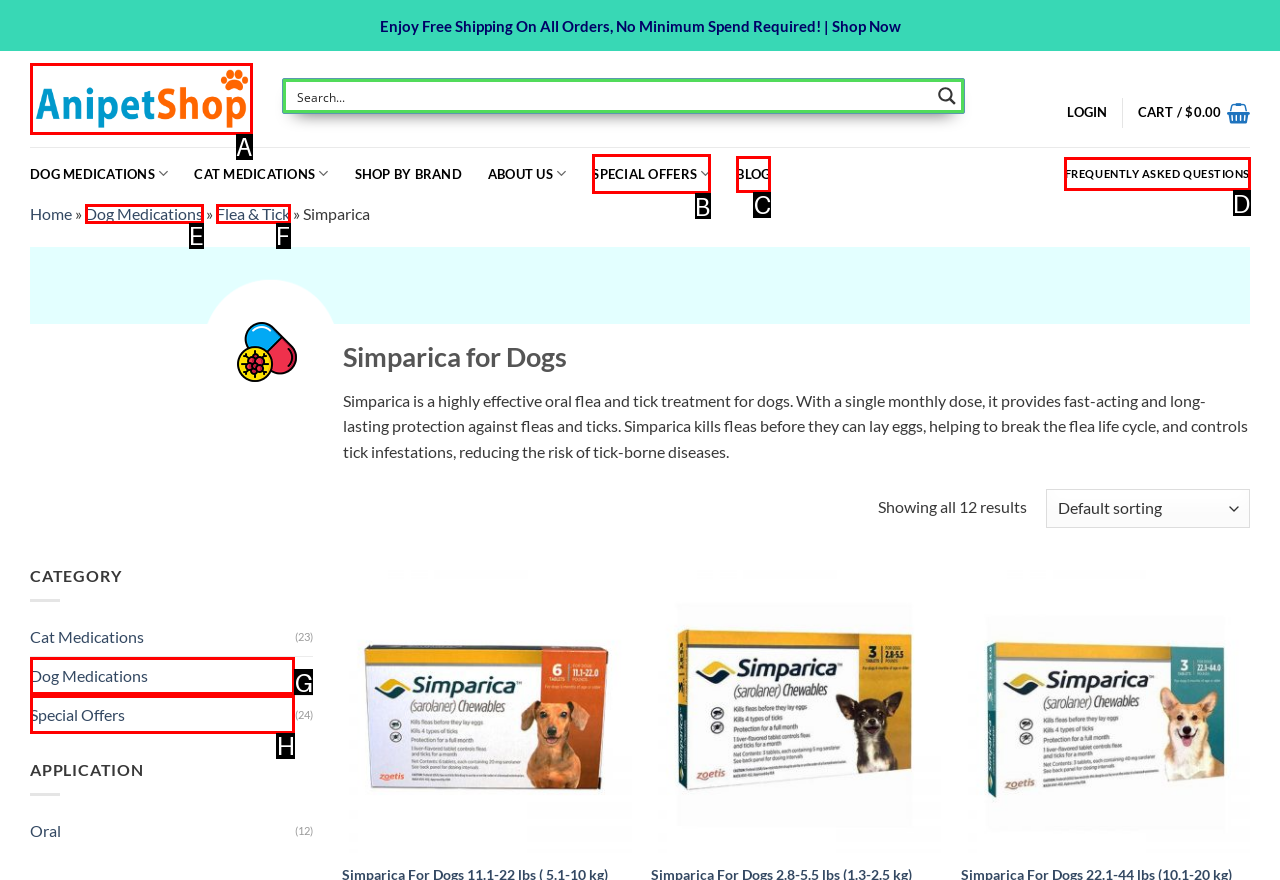Select the HTML element that best fits the description: Special Offers
Respond with the letter of the correct option from the choices given.

B